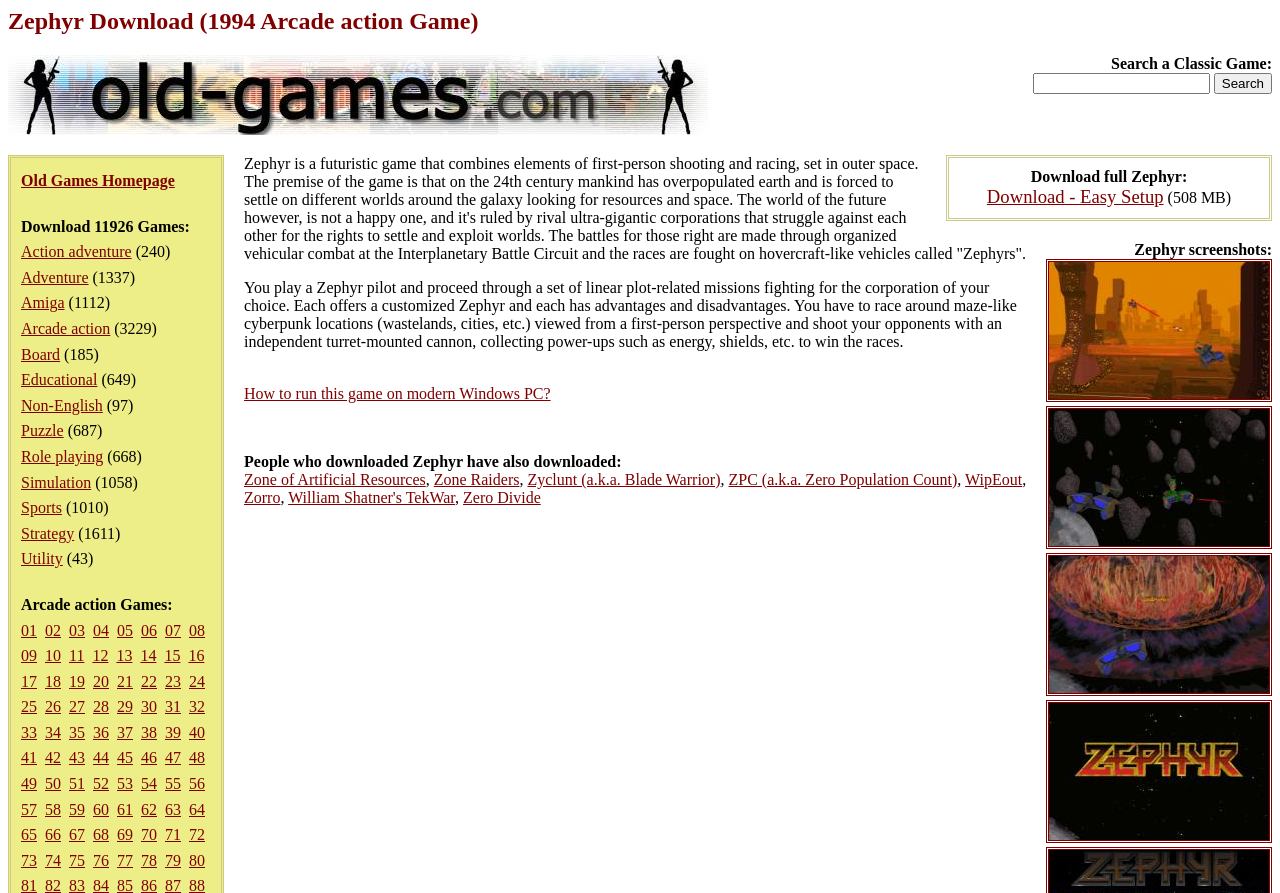What is the category of games on this webpage?
Using the picture, provide a one-word or short phrase answer.

Arcade action